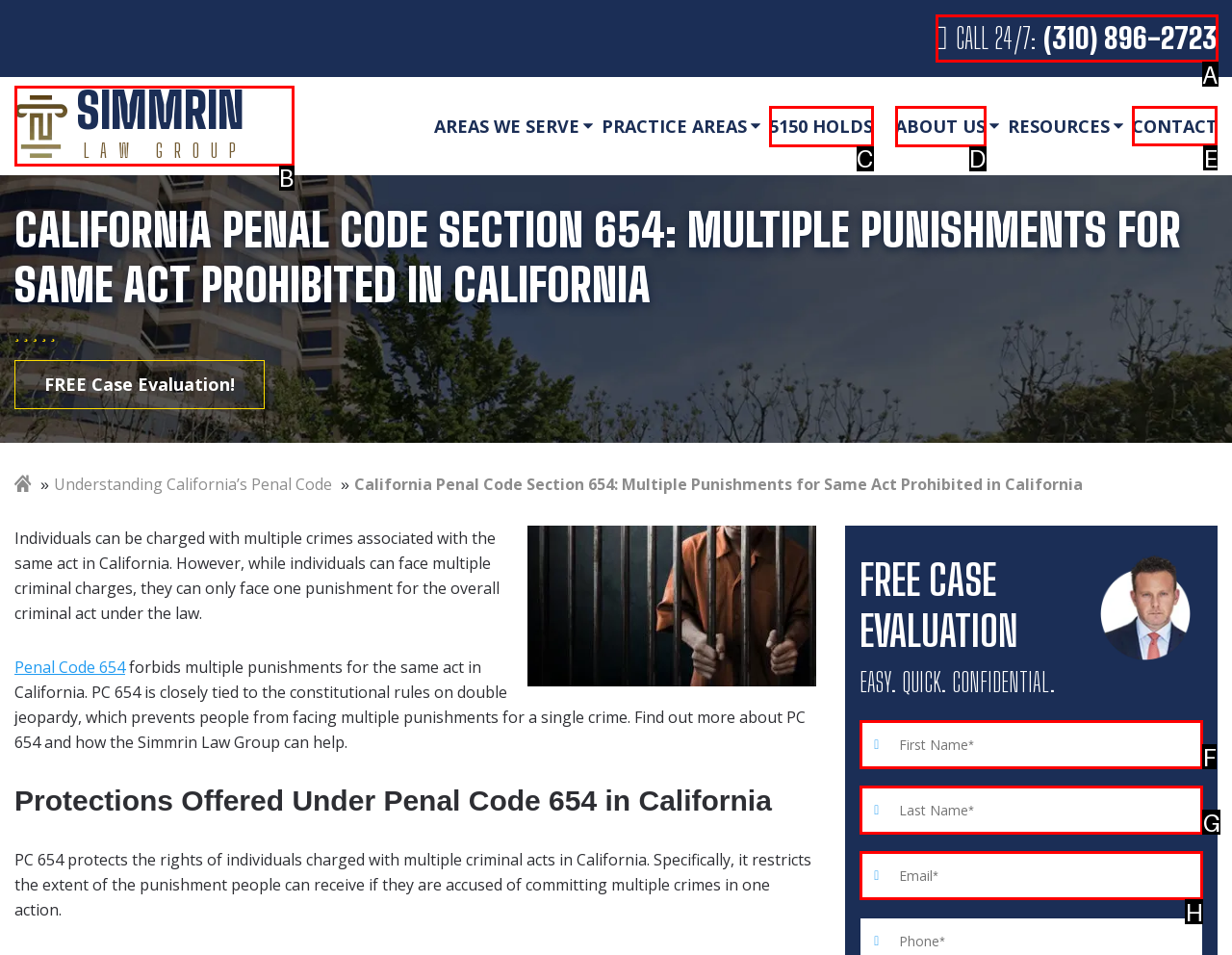Identify the correct HTML element to click for the task: Contact the law group. Provide the letter of your choice.

E